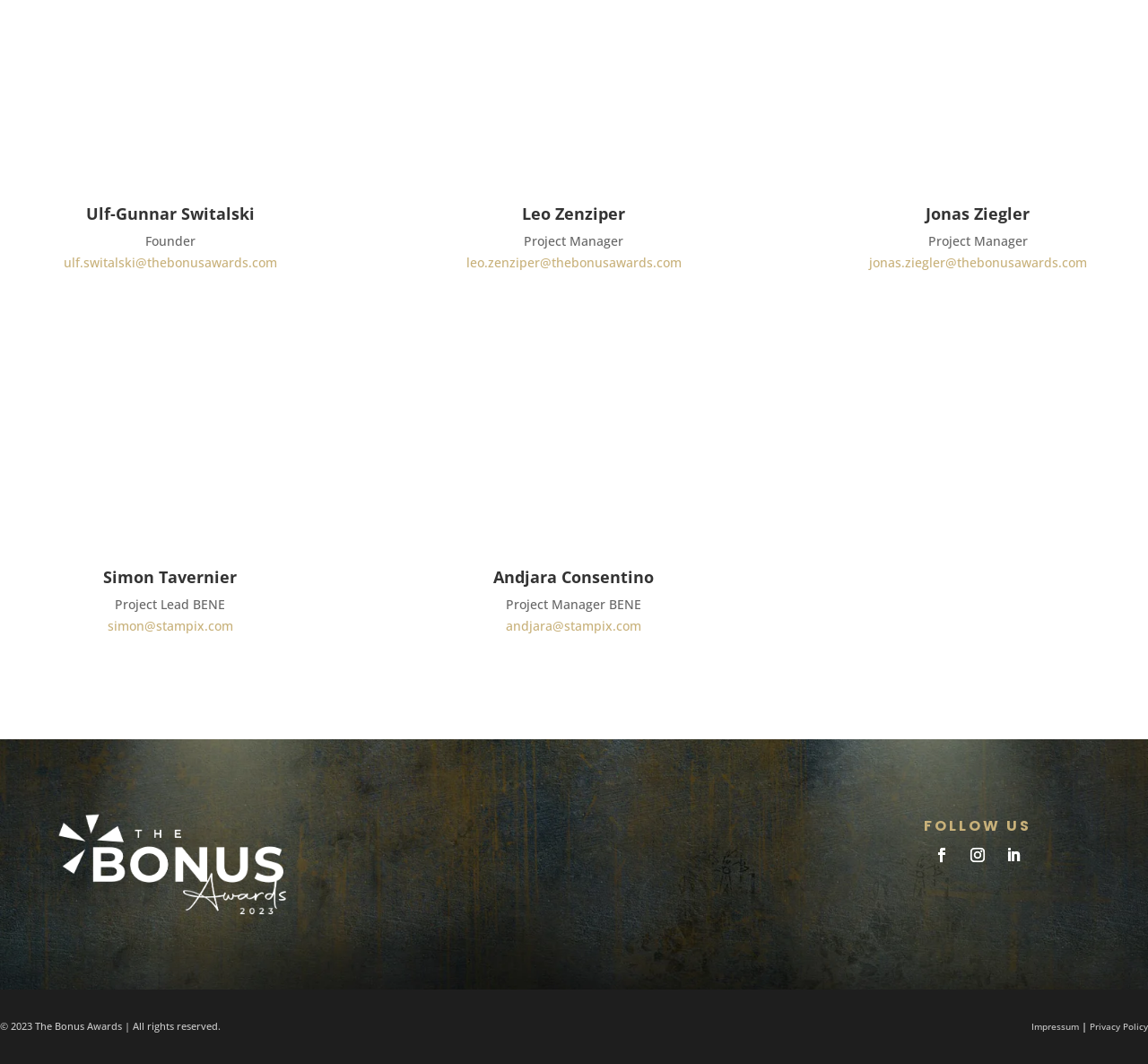Specify the bounding box coordinates of the element's region that should be clicked to achieve the following instruction: "Contact Leo via email". The bounding box coordinates consist of four float numbers between 0 and 1, in the format [left, top, right, bottom].

[0.406, 0.239, 0.594, 0.255]